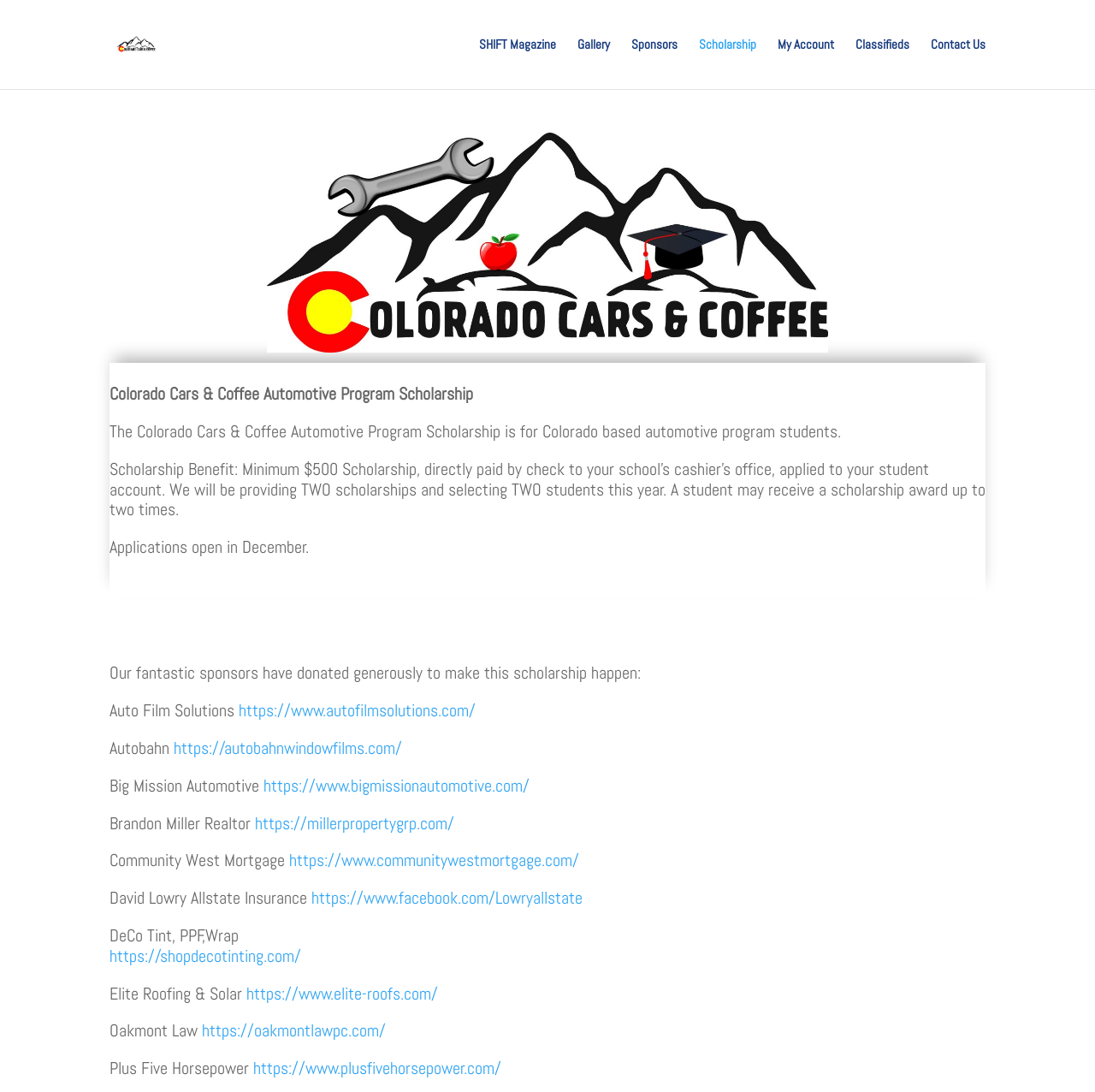What is the name of the scholarship program?
Using the visual information from the image, give a one-word or short-phrase answer.

Colorado Cars & Coffee Automotive Program Scholarship